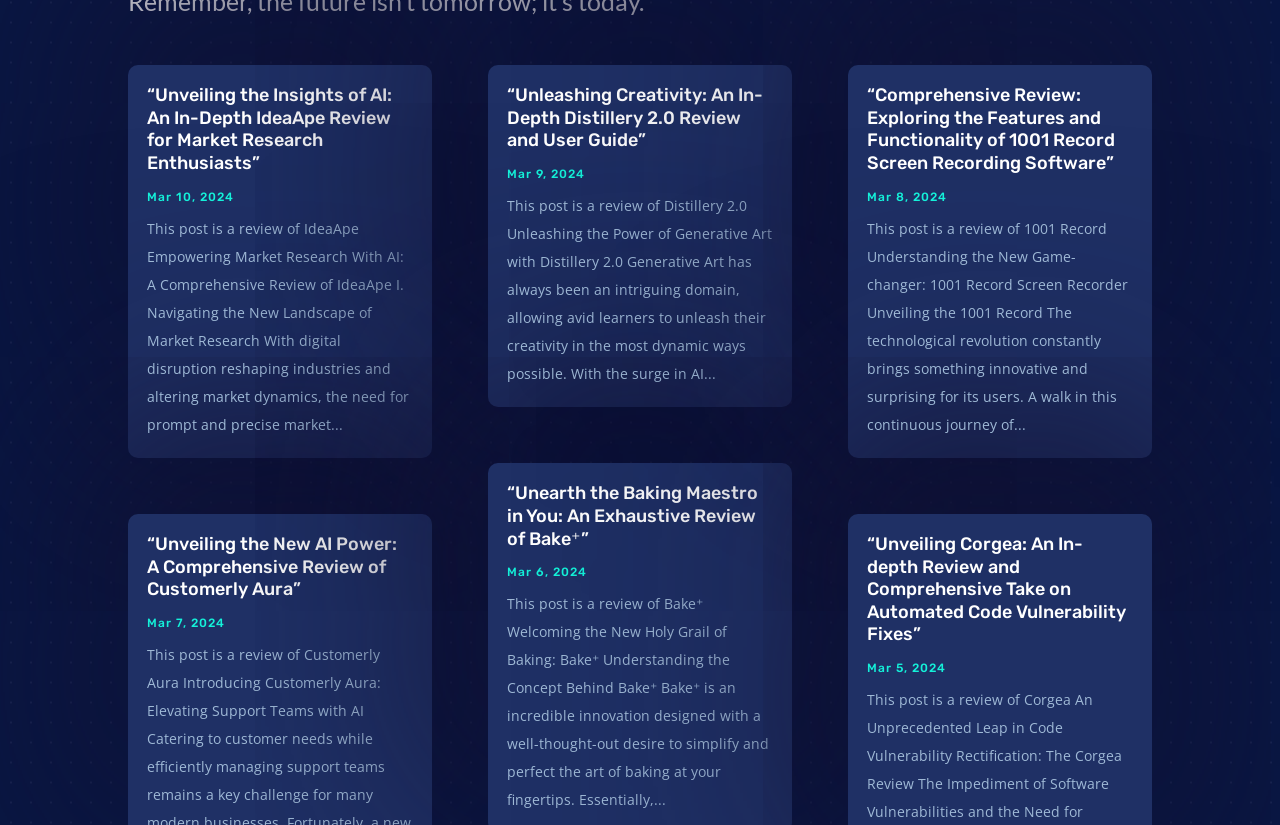Answer the following inquiry with a single word or phrase:
What is the topic of the third article?

Screen Recording Software